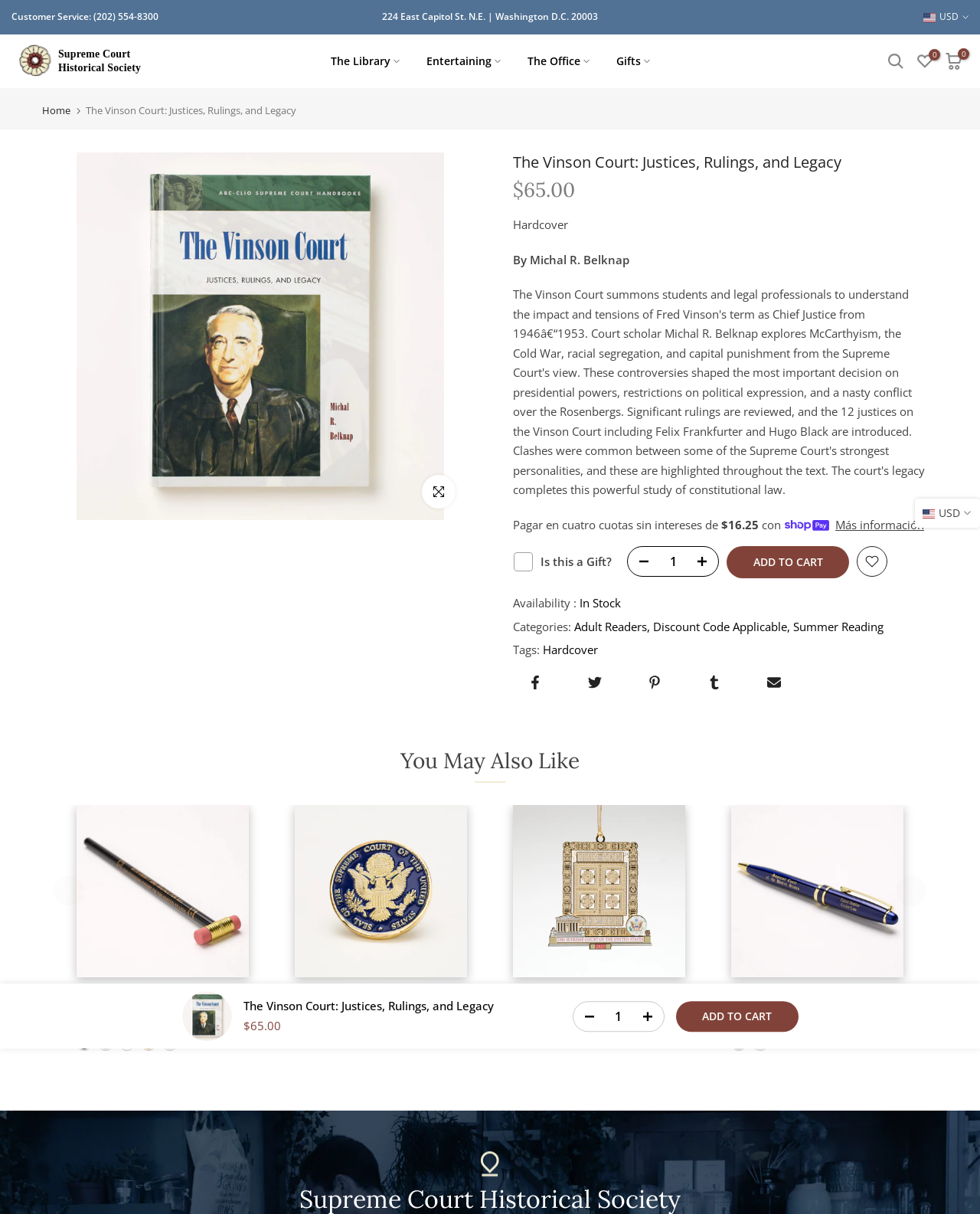What is the author of the book?
Please analyze the image and answer the question with as much detail as possible.

The author of the book is mentioned on the webpage as 'By Michal R. Belknap' which is located below the book title 'The Vinson Court: Justices, Rulings, and Legacy'.